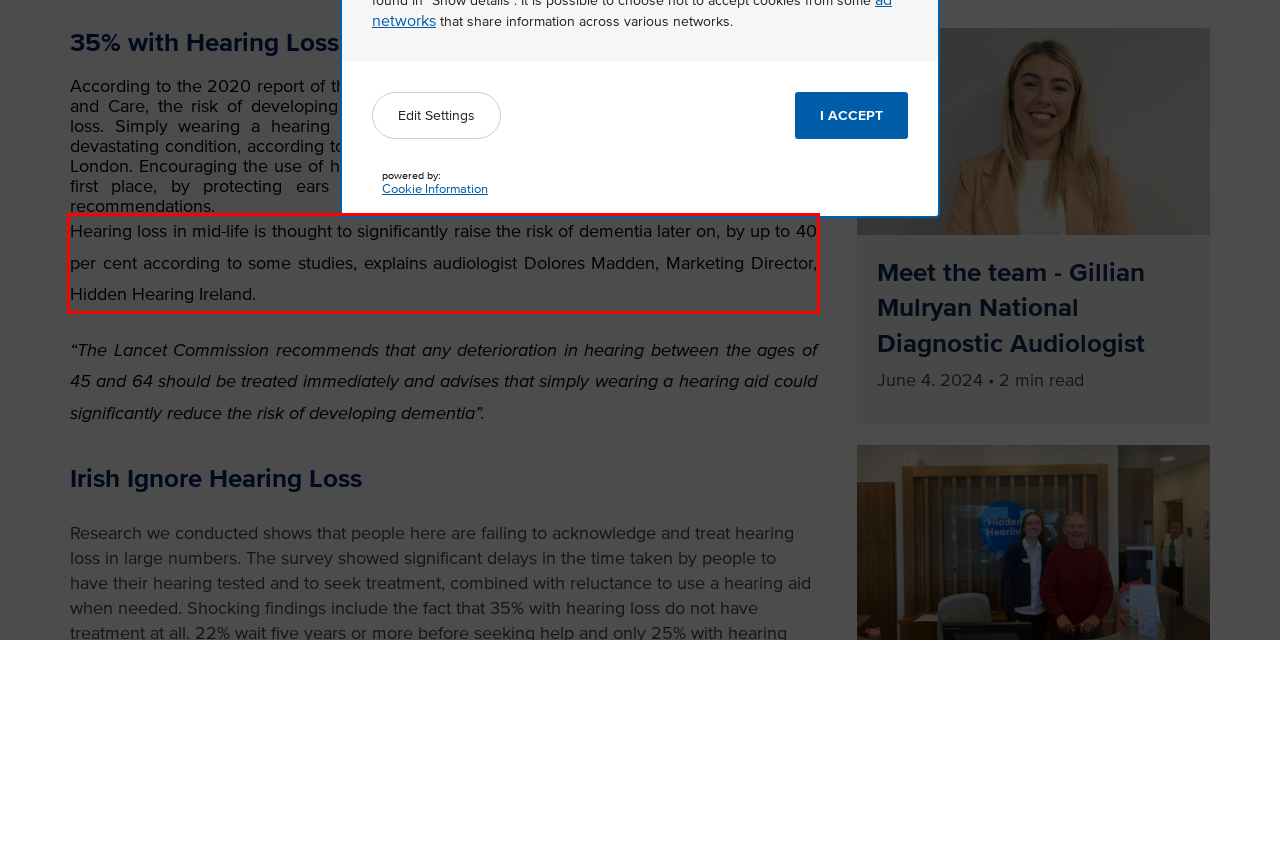You have a webpage screenshot with a red rectangle surrounding a UI element. Extract the text content from within this red bounding box.

Hearing loss in mid-life is thought to significantly raise the risk of dementia later on, by up to 40 per cent according to some studies, explains audiologist Dolores Madden, Marketing Director, Hidden Hearing Ireland.